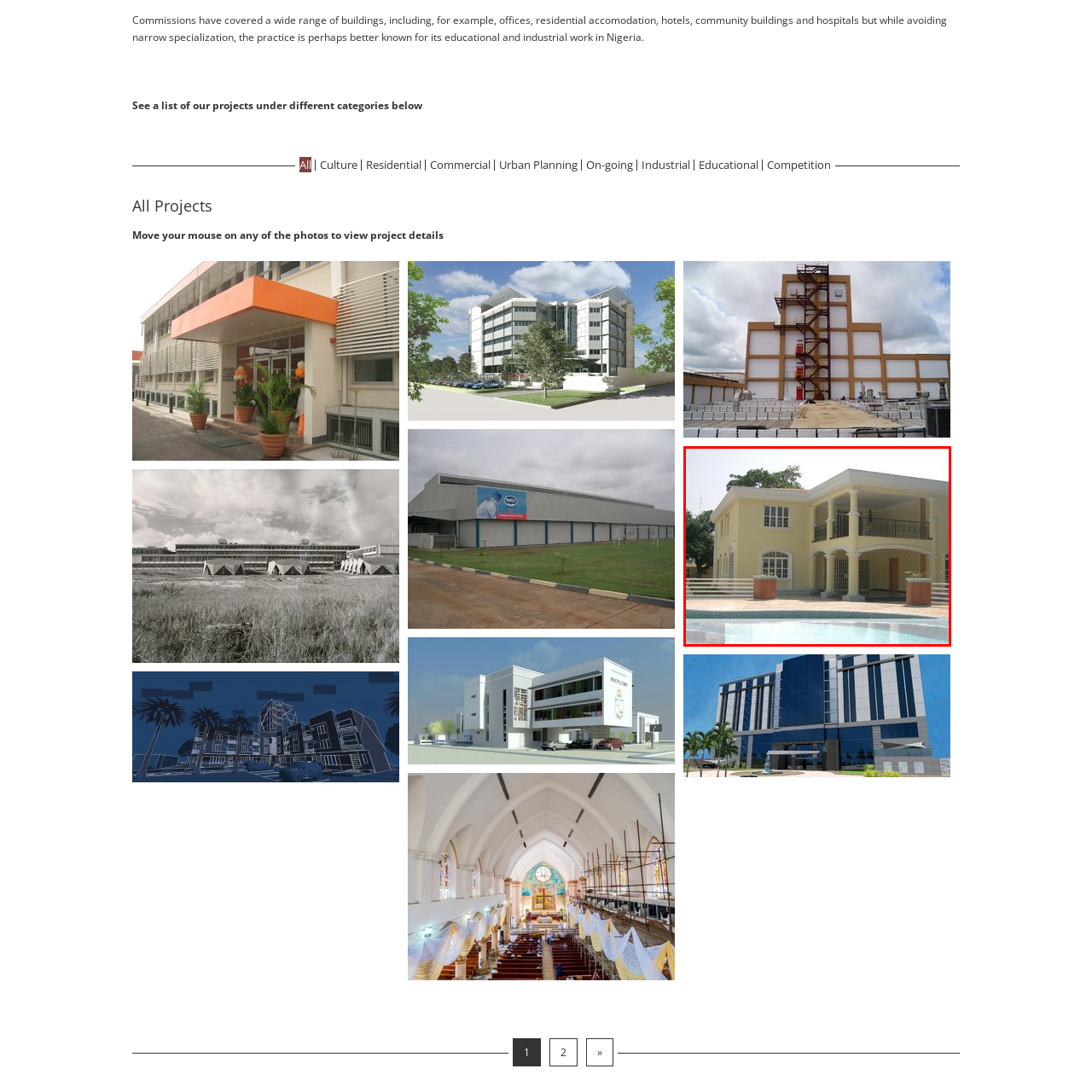What is the purpose of the planters?
Analyze the image segment within the red bounding box and respond to the question using a single word or brief phrase.

Add to aesthetic appeal